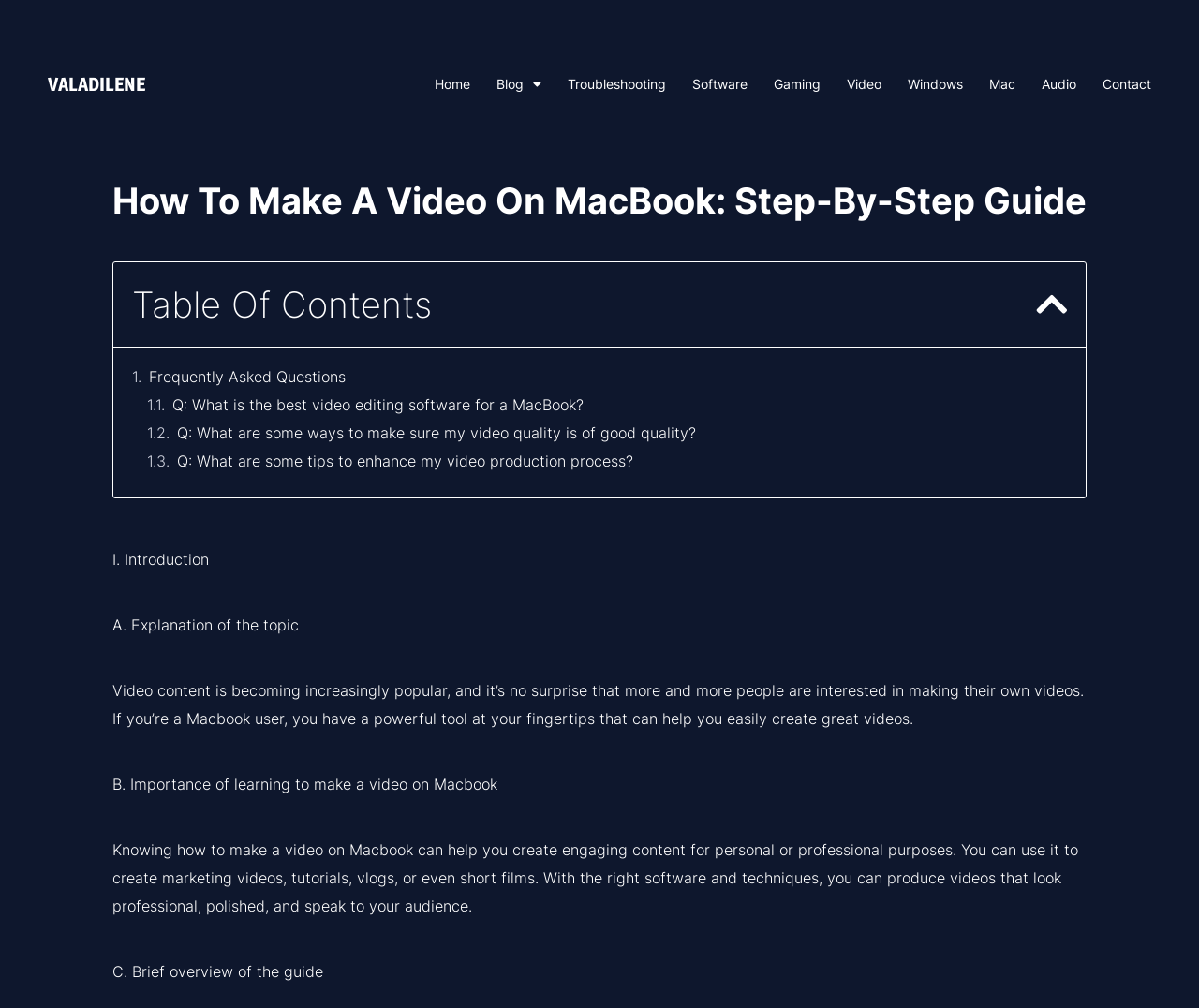Give a complete and precise description of the webpage's appearance.

The webpage is a step-by-step guide on how to make a video on a MacBook. At the top, there is a heading "VALADILENE" followed by a navigation menu with links to "Home", "Blog", "Troubleshooting", "Software", "Gaming", "Video", "Windows", "Mac", "Audio", and "Contact". 

Below the navigation menu, there is a title "How To Make A Video On MacBook: Step-By-Step Guide" followed by a "Table Of Contents" section. The table of contents has a button to close it. 

To the right of the table of contents, there are links to "Frequently Asked Questions" and three specific questions related to video editing and production. 

The main content of the guide is divided into sections, starting with an introduction that explains the increasing popularity of video content and the benefits of using a MacBook to create videos. The introduction is followed by sections explaining the importance of learning to make a video on MacBook and a brief overview of the guide.